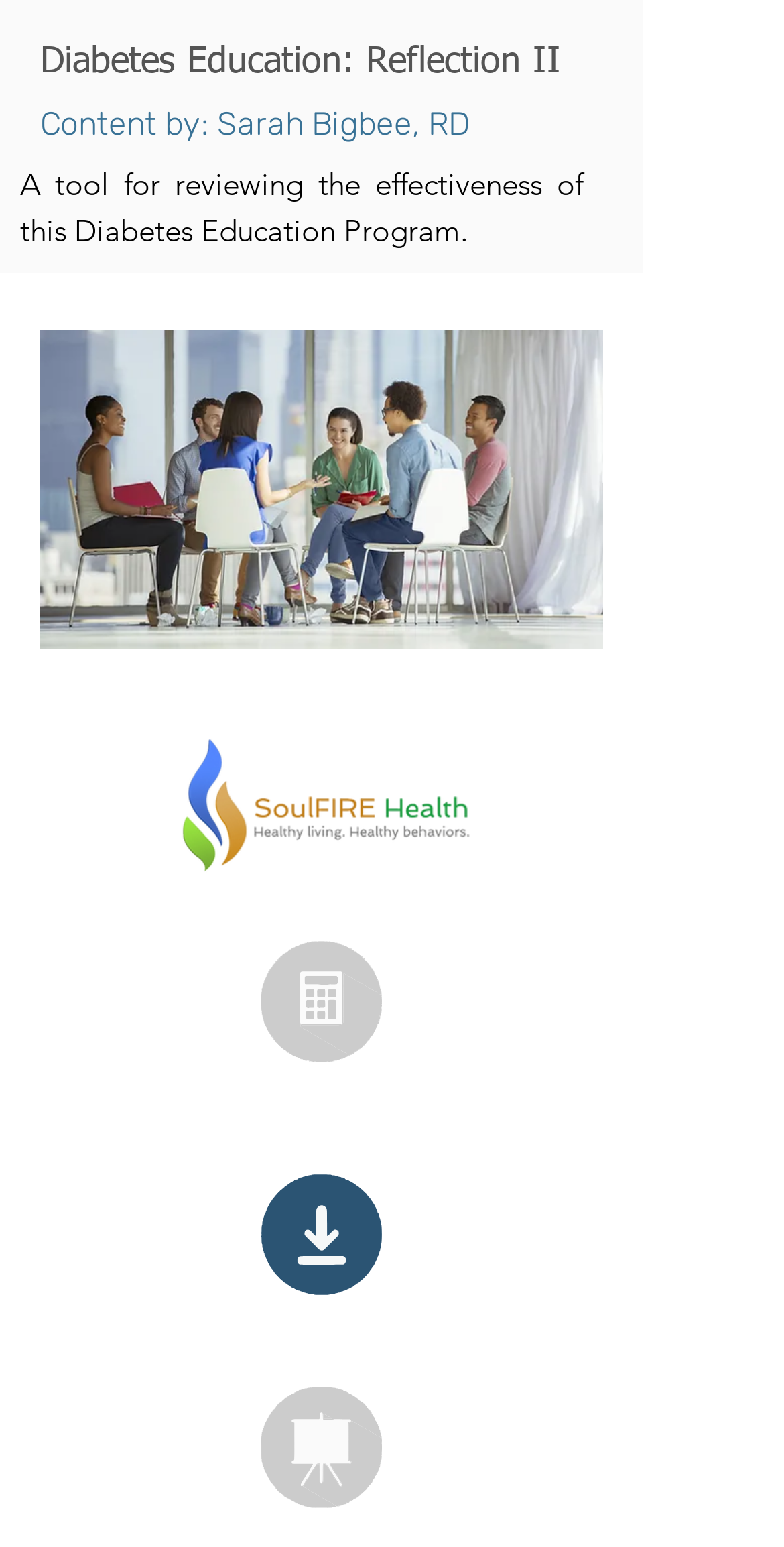Write an elaborate caption that captures the essence of the webpage.

The webpage is about Diabetes Education, specifically a reflection on the effectiveness of a Diabetes Education Program. At the top, there is a heading that reads "Diabetes Education: Reflection II" followed by a subheading "Content by: Sarah Bigbee, RD". Below these headings, there is a brief description of the program, stating that it is a tool for reviewing the effectiveness of the Diabetes Education Program.

On the left side of the page, there is a large image with the title "Diabetes Education: Reflection II" that takes up a significant portion of the page. To the right of this image, there is the SoulFire Health logo. 

Further down the page, there are three icons aligned horizontally. The first icon is a calculator, the second is a download button with a corresponding image, and the third is a presentation icon. These icons are positioned near the bottom of the page.